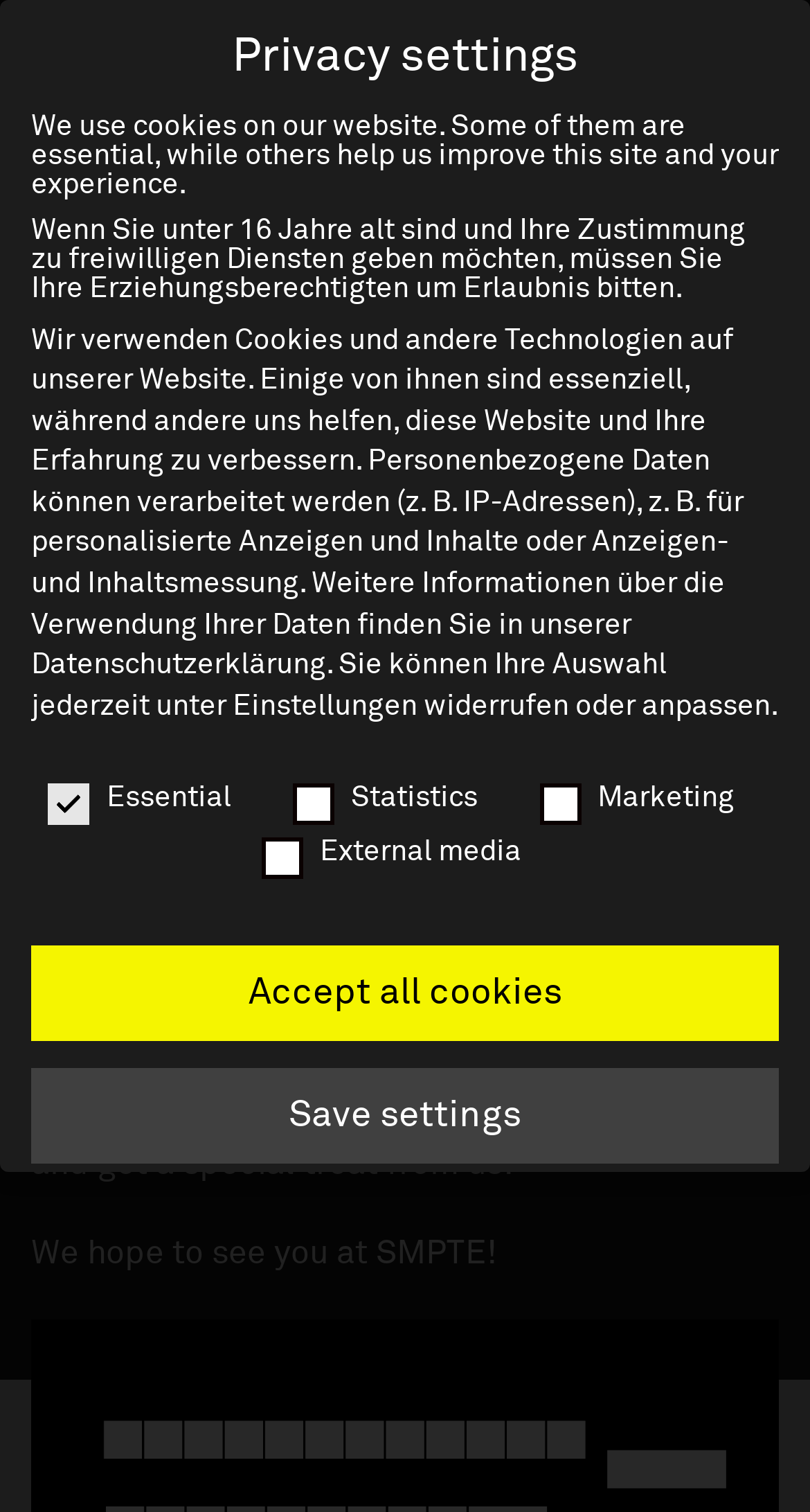Please find the bounding box coordinates of the element that you should click to achieve the following instruction: "Read more about the ELEMENTS new all-NVME appliance at SMPTE 2018 event". The coordinates should be presented as four float numbers between 0 and 1: [left, top, right, bottom].

[0.038, 0.317, 0.962, 0.411]